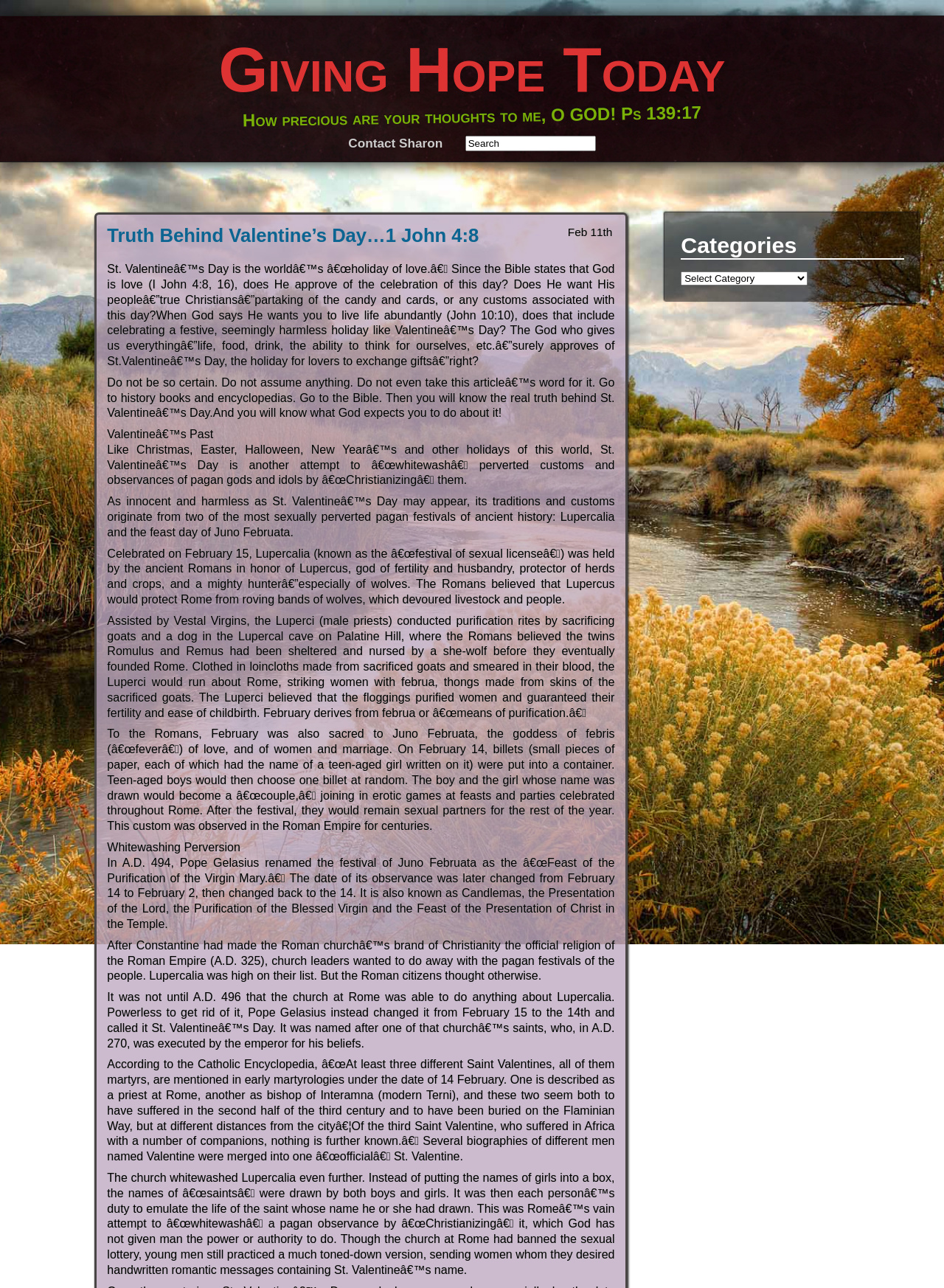What is the name of the website?
Based on the screenshot, give a detailed explanation to answer the question.

I determined the answer by looking at the heading element with the text 'Giving Hope Today How precious are your thoughts to me, O GOD! Ps 139:17' and the link element with the text 'Giving Hope Today', which suggests that 'Giving Hope Today' is the name of the website.